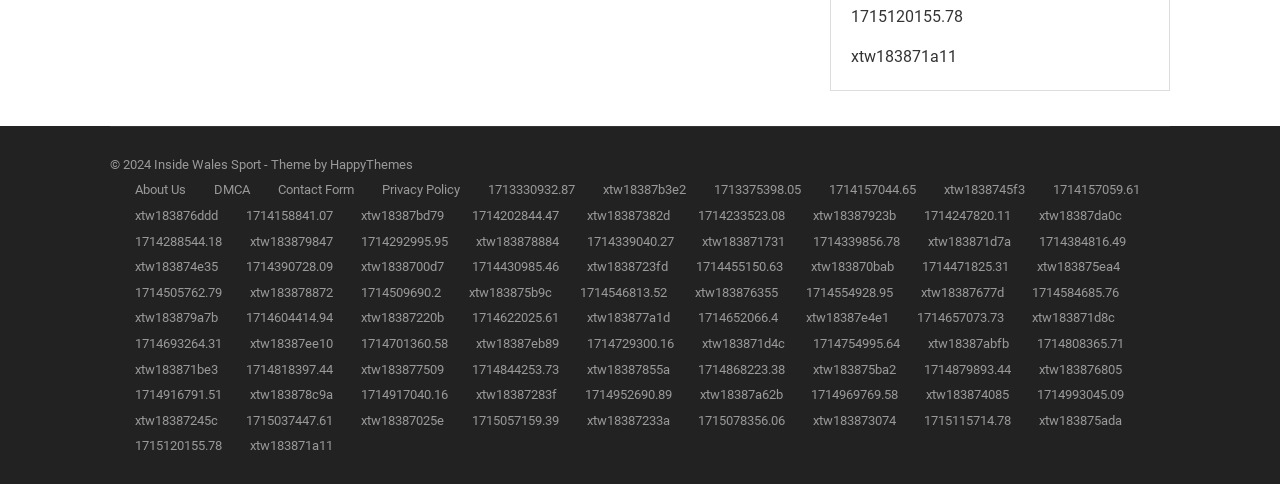What is the theme of the webpage?
Could you answer the question with a detailed and thorough explanation?

The theme of the webpage can be found at the bottom of the webpage, where it says '- Theme by HappyThemes'. This suggests that the webpage is using a theme designed by HappyThemes.